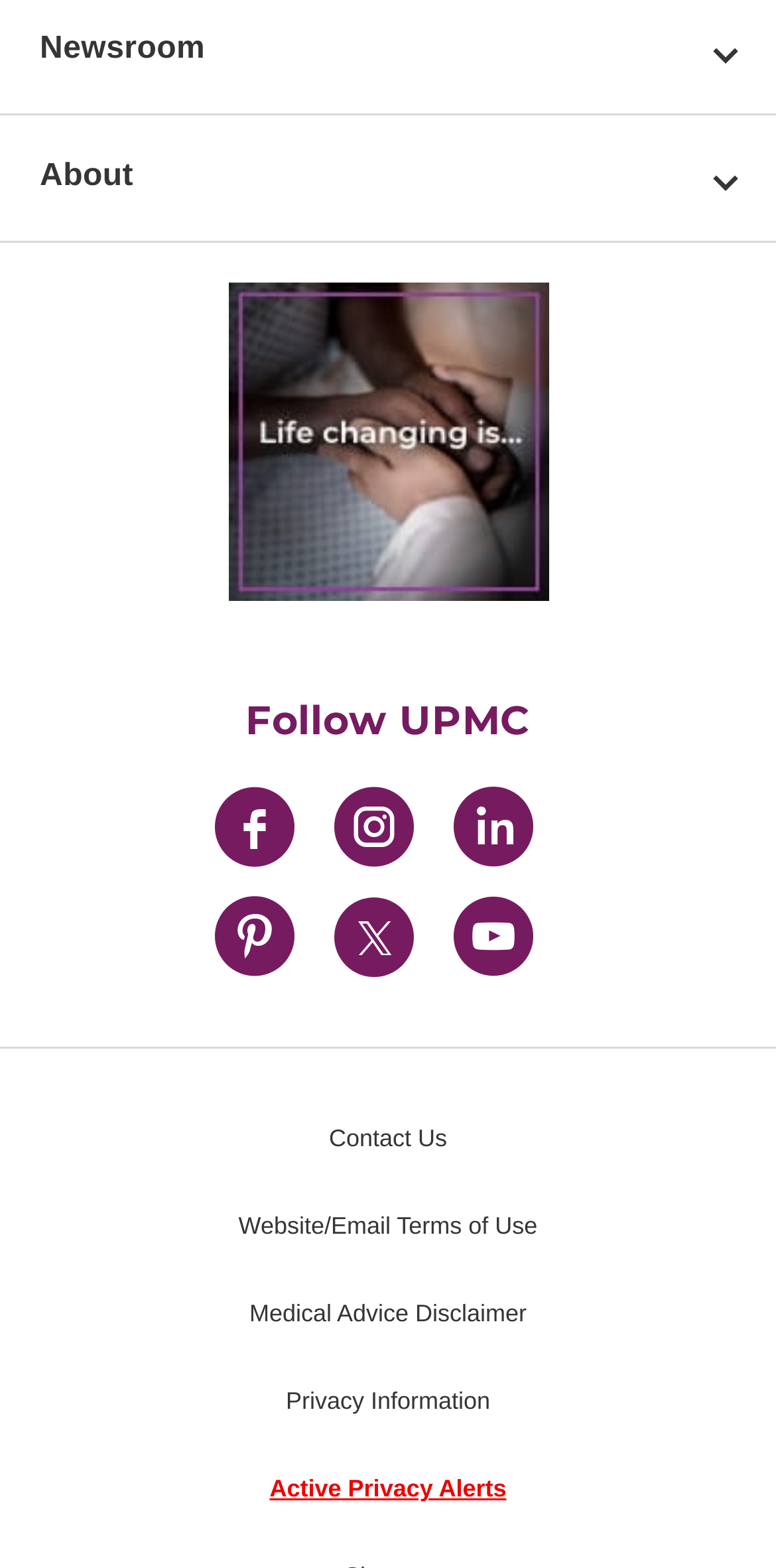Predict the bounding box coordinates of the UI element that matches this description: "Inside Life Changing Medicine Blog". The coordinates should be in the format [left, top, right, bottom] with each value between 0 and 1.

[0.0, 0.129, 1.0, 0.16]